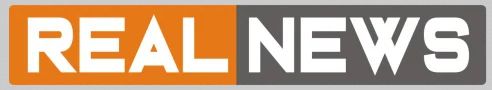Respond with a single word or phrase for the following question: 
What is the focus of 'Real News'?

Delivering current and factual information